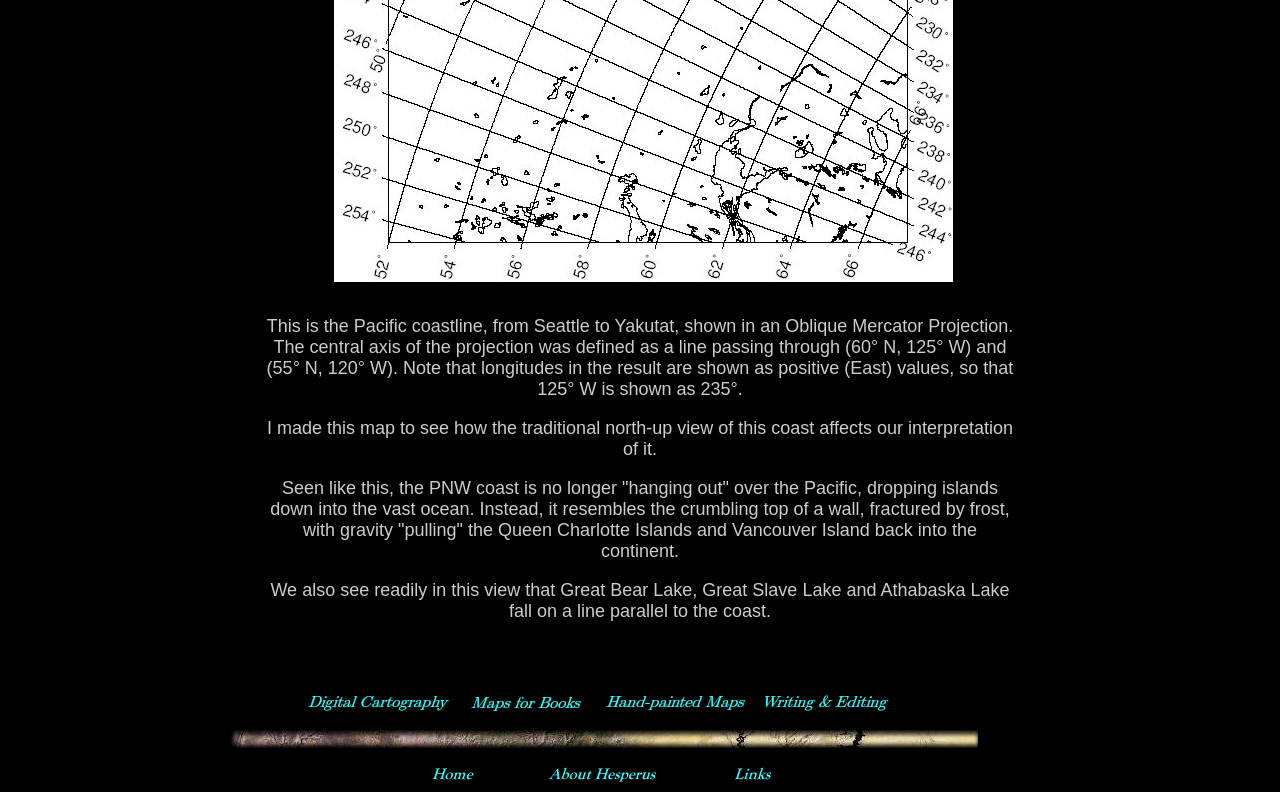Given the description "alt="Links"", determine the bounding box of the corresponding UI element.

[0.529, 0.972, 0.646, 0.994]